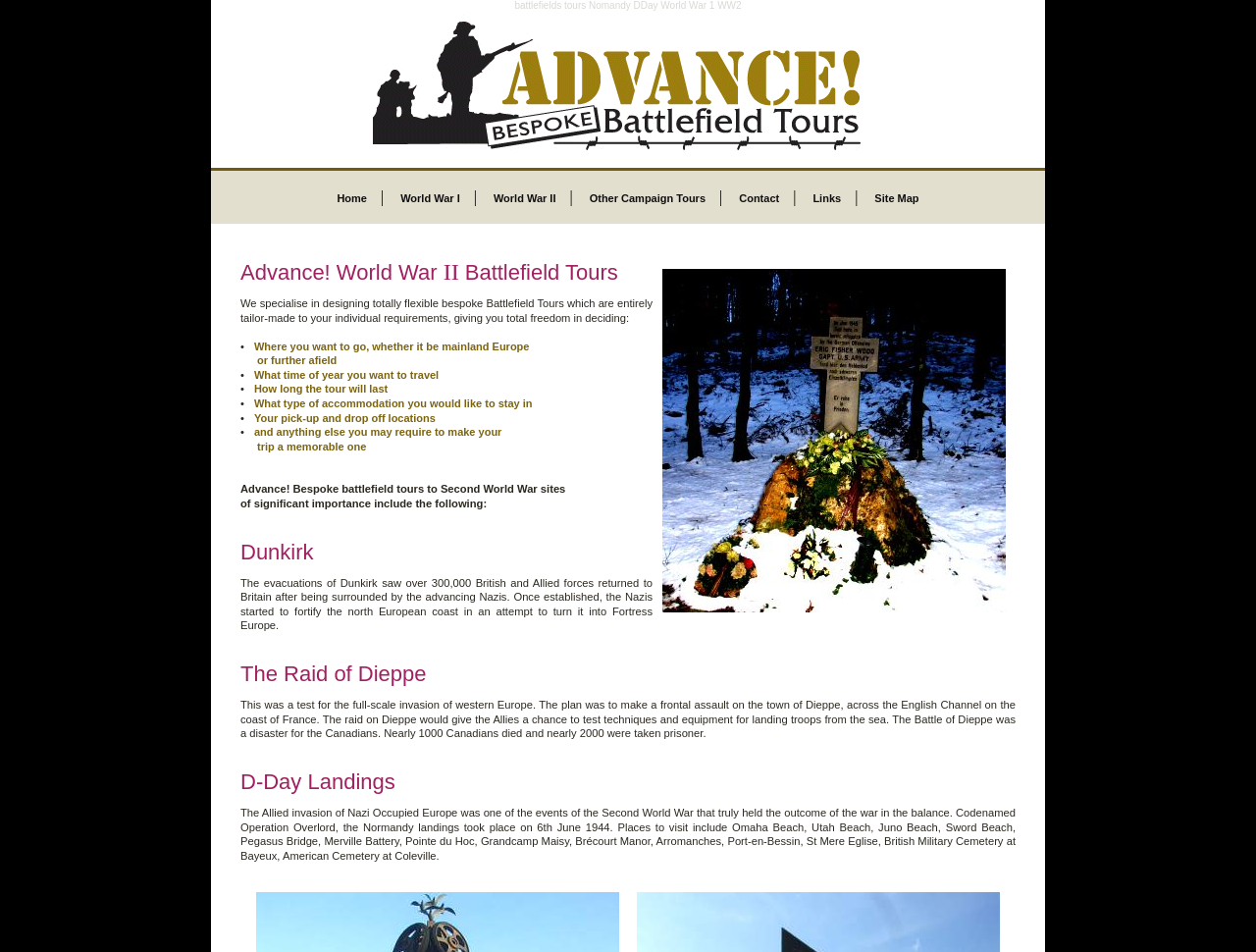Use a single word or phrase to answer the following:
What is the purpose of the D-Day Landings?

Allied invasion of Nazi Occupied Europe